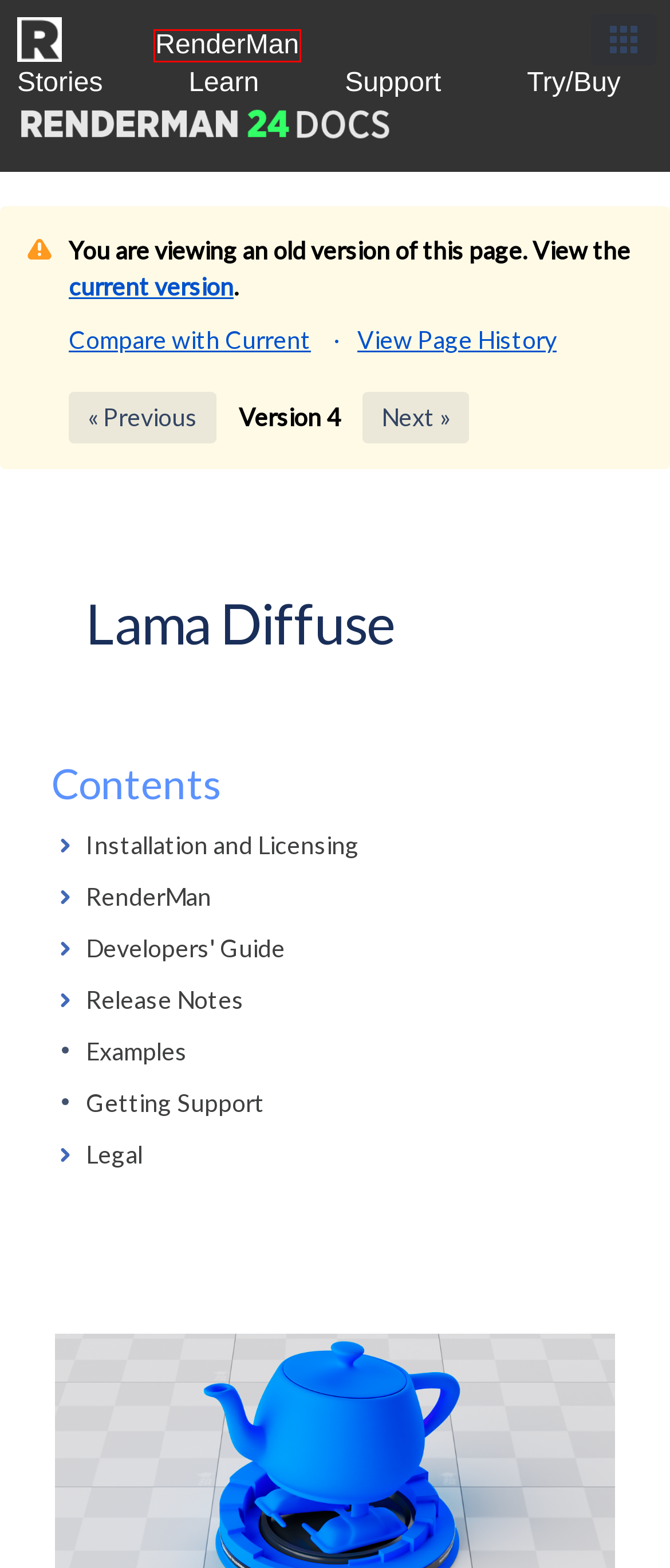Look at the screenshot of a webpage where a red bounding box surrounds a UI element. Your task is to select the best-matching webpage description for the new webpage after you click the element within the bounding box. The available options are:
A. Pixar's RenderMan | Renderman Home
B. Pixar's RenderMan | Support
C. Pixar's RenderMan | The Future of Pixar Technology
D. Pixar Animation Studios
E. Pixar's RenderMan | Try/Buy
F. Lama Diffuse - RenderMan 24 - Renderman Documentation
G. Pixar's RenderMan | Product
H. Pixar's RenderMan | Learn

G